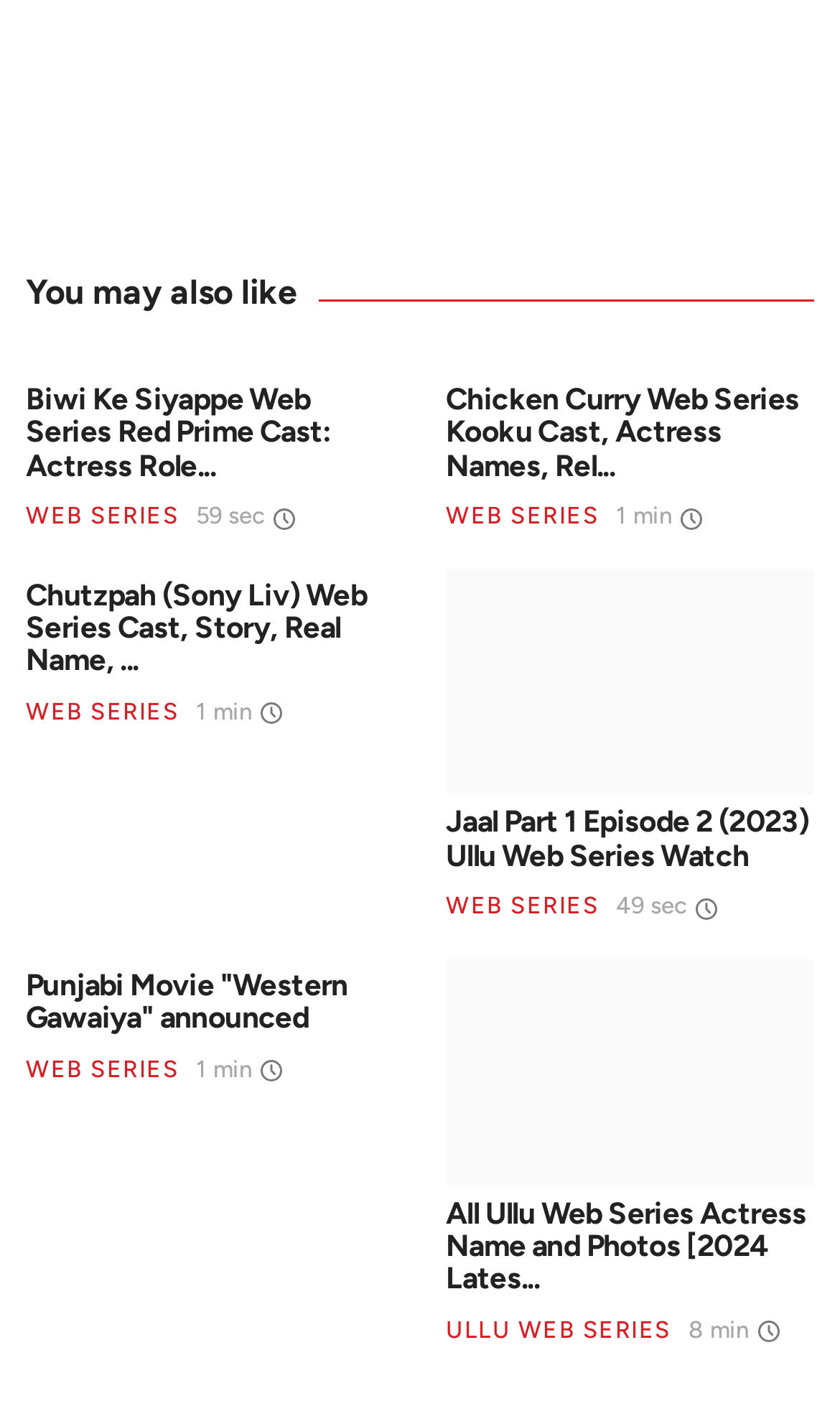How many web series are listed?
Based on the image, answer the question with a single word or brief phrase.

8